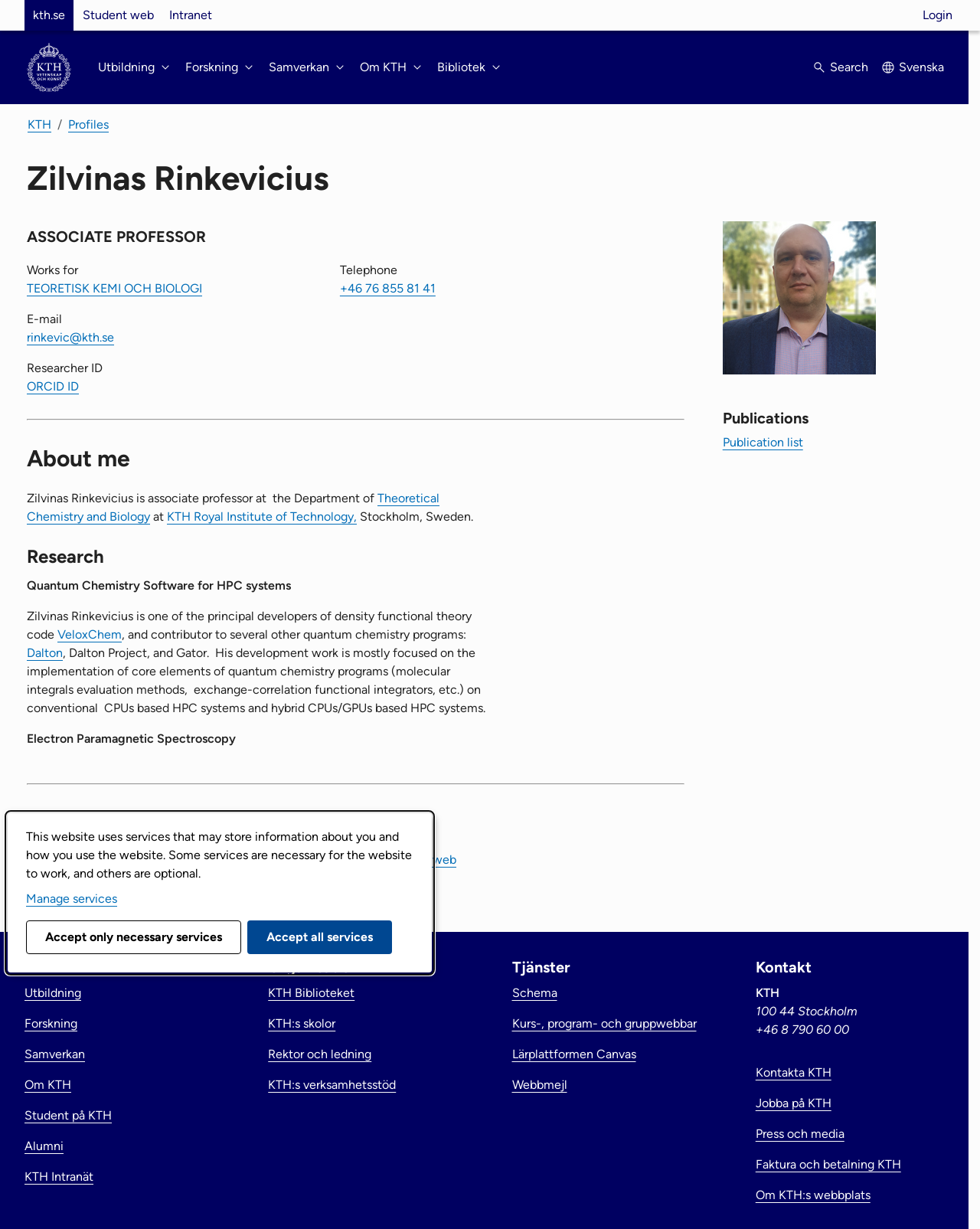Give a detailed explanation of the elements present on the webpage.

This webpage is about Zilvinas Rinkevicius, an associate professor at the Department of Theoretical Chemistry and Biology at KTH Royal Institute of Technology in Stockholm, Sweden. 

At the top of the page, there is a navigation menu with links to "Websites", "Student web", "Intranet", and "Login". Below this, there is a figure with an image that links to KTH's start page. 

To the right of the figure, there is a main navigation menu with buttons for "Utbildning", "Forskning", "Samverkan", "Om KTH", and "Bibliotek". Next to this menu, there is a search button and a link to switch to Swedish.

Below the navigation menus, there is a breadcrumbs navigation with links to "KTH" and "Profiles". 

The main content of the page is divided into sections. The first section is about Zilvinas Rinkevicius, with headings for "Details", "Researcher", and "About me". In this section, there is information about his work, research, and contact details. 

The next section is about his research, with headings for "Research" and "Electron Paramagnetic Spectroscopy". This section describes his research work, including his involvement in developing quantum chemistry software.

Below this, there is a section about the courses he teaches, with links to course web pages. 

To the right of the courses section, there is a profile picture of Zilvinas Rinkevicius. Below this, there is a section about his publications, with a link to a publication list.

At the bottom of the page, there is a footer section with links to various KTH services and organizations, including the library, schools, and leadership.